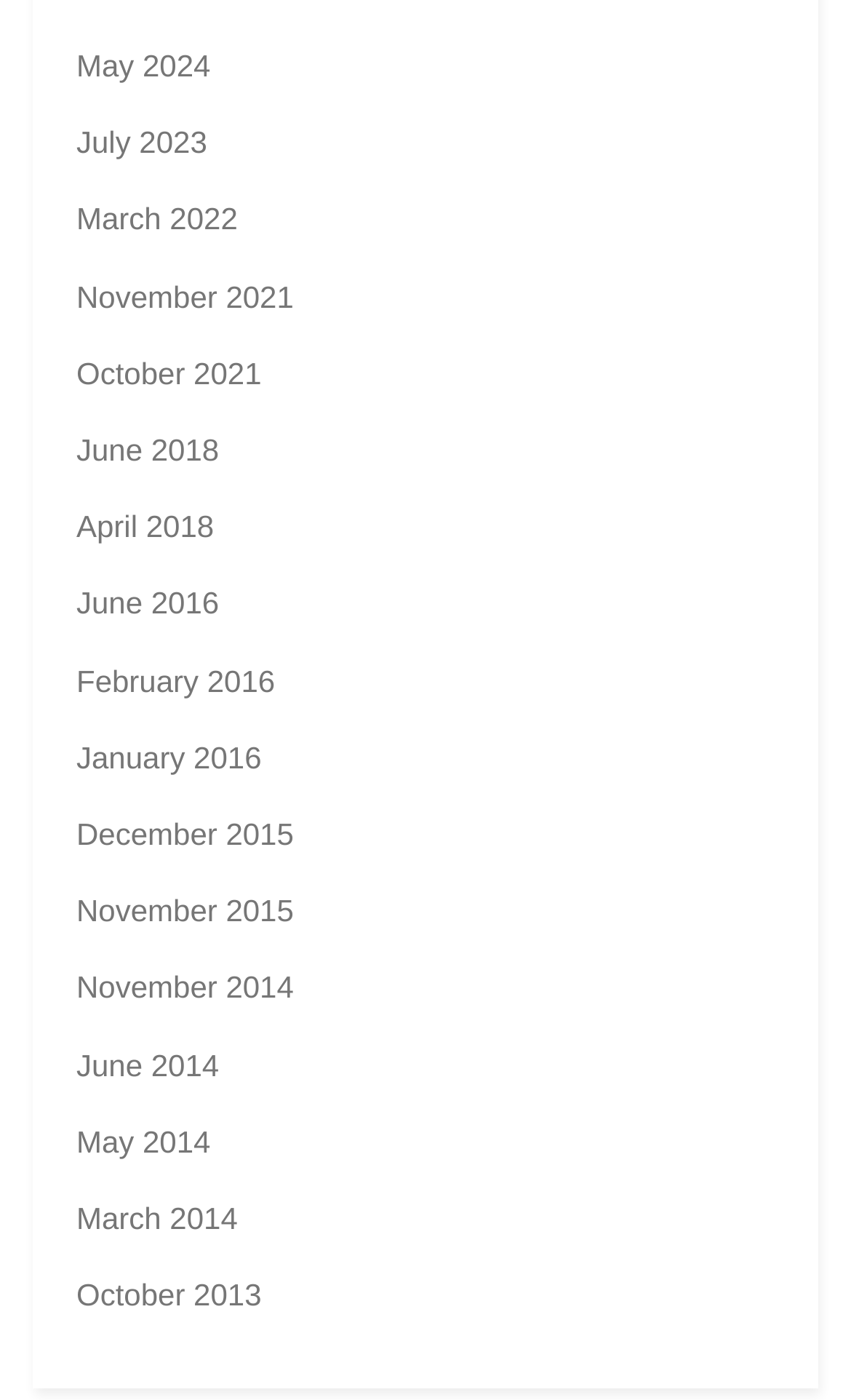What is the most recent month listed?
Please provide a detailed and thorough answer to the question.

By examining the list of links, I found that the topmost link is 'May 2024', which suggests that it is the most recent month listed.